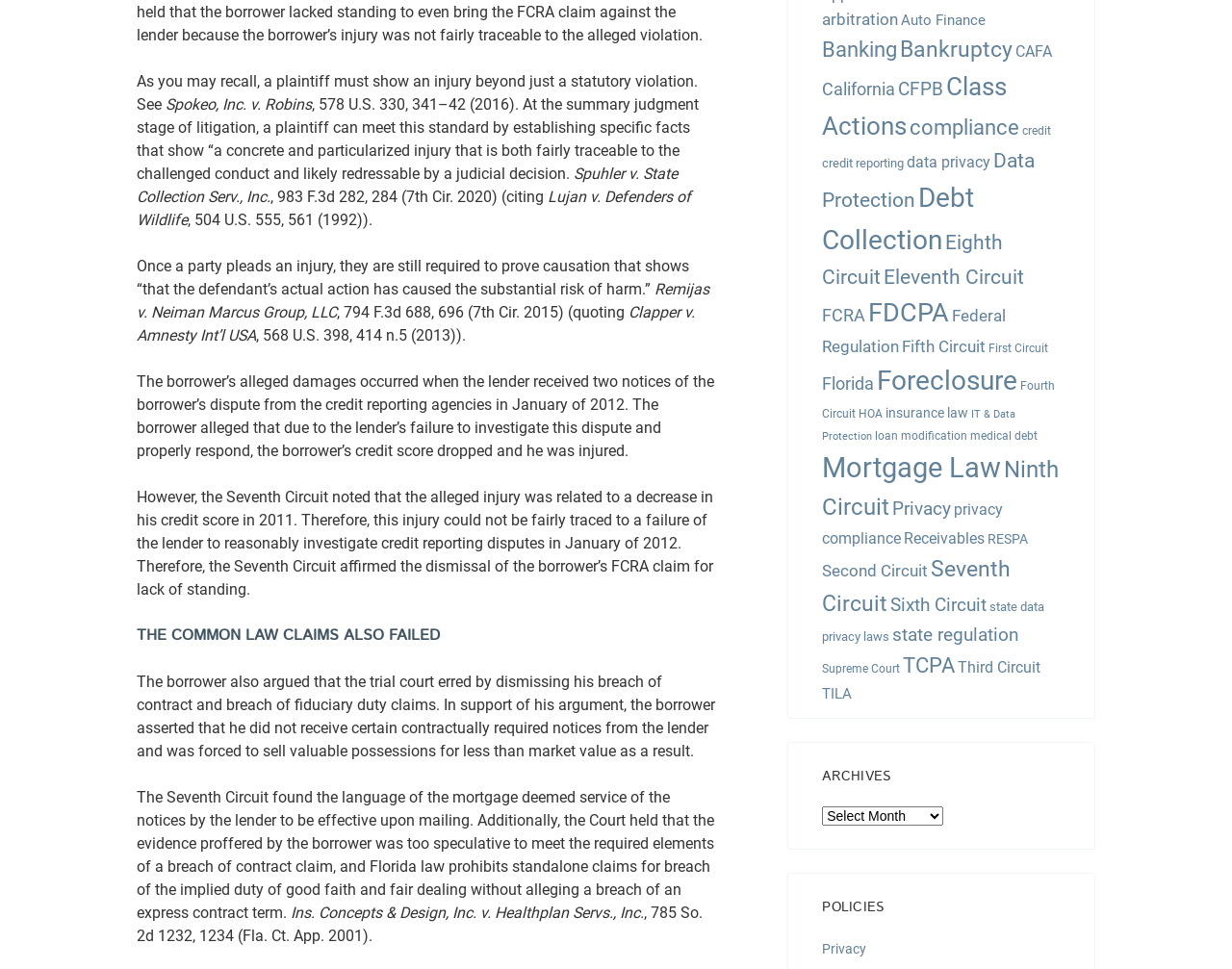How many links are on the webpage?
Your answer should be a single word or phrase derived from the screenshot.

43